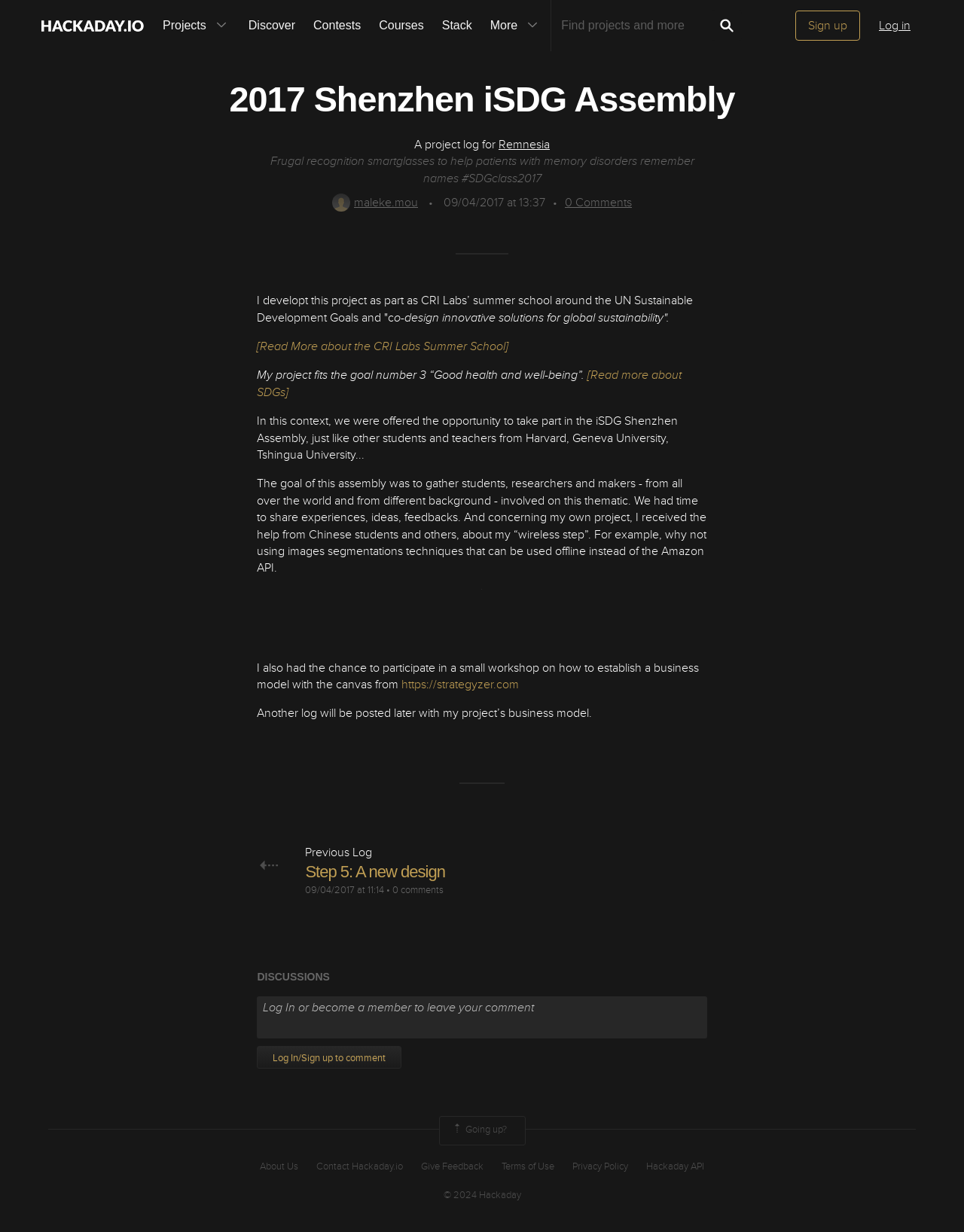How many comments are there on the project log?
We need a detailed and meticulous answer to the question.

The question is asking for the number of comments on the project log, which can be found in the link element with the text '0 Comments' on the webpage.